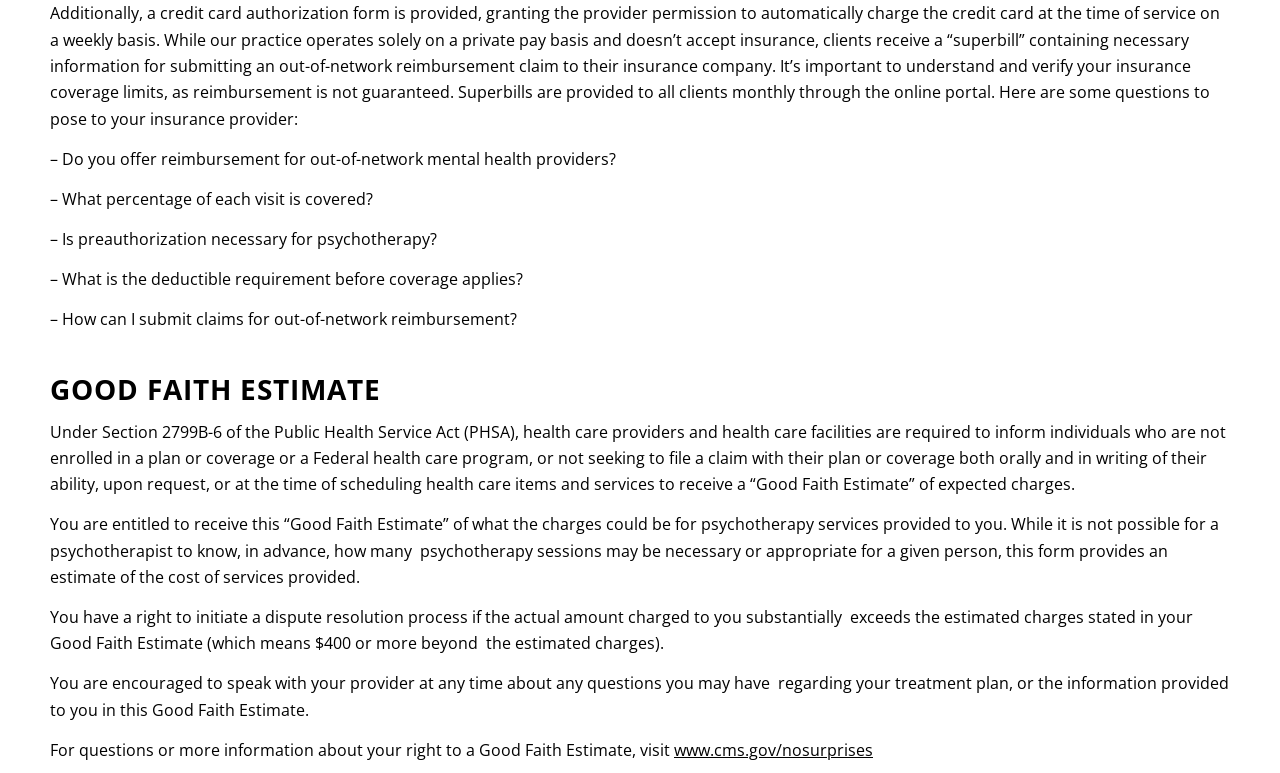Find the bounding box coordinates for the UI element that matches this description: "www.cms.gov/nosurprises".

[0.527, 0.956, 0.682, 0.984]